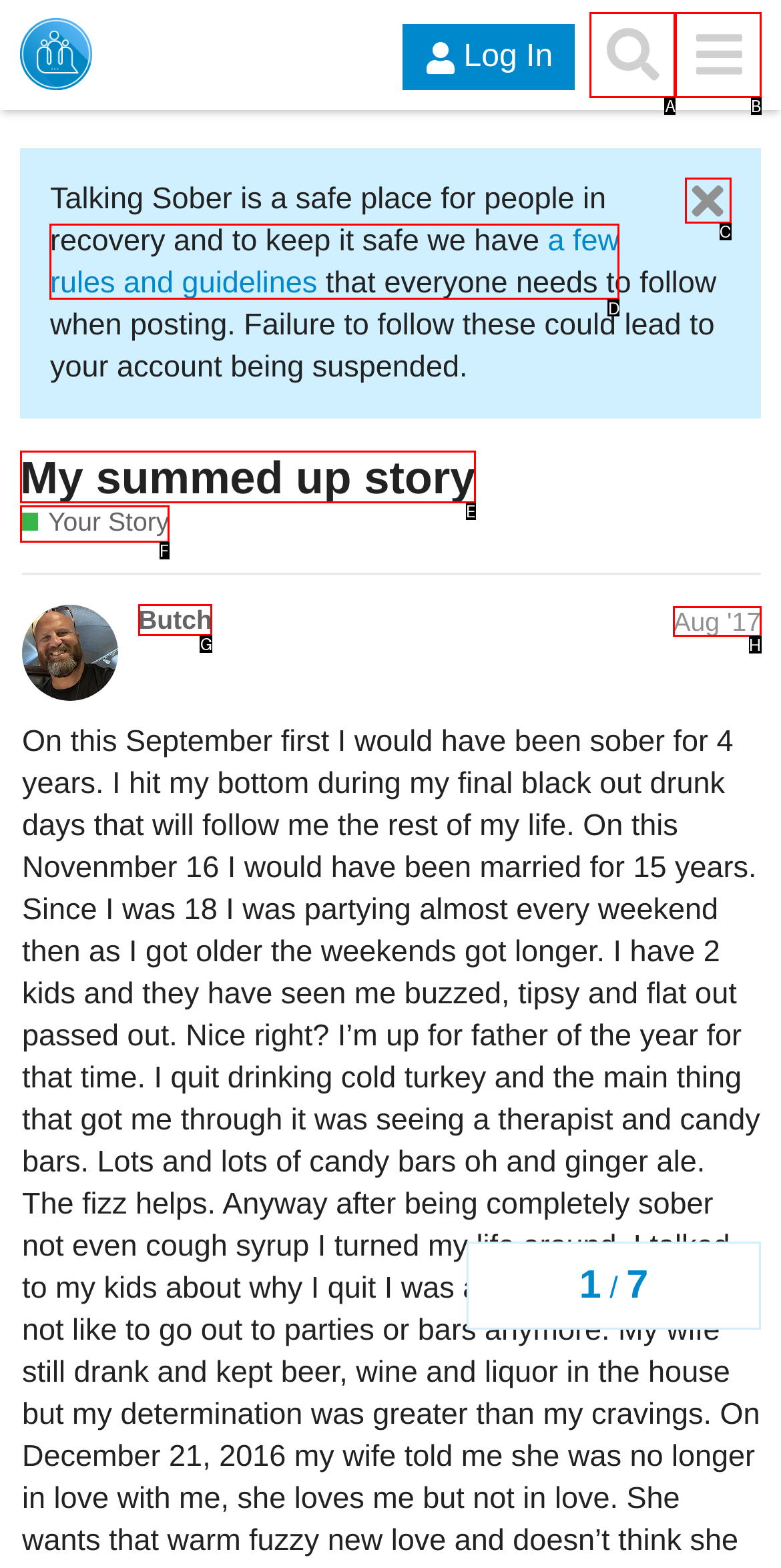Choose the HTML element you need to click to achieve the following task: Read the rules and guidelines
Respond with the letter of the selected option from the given choices directly.

D